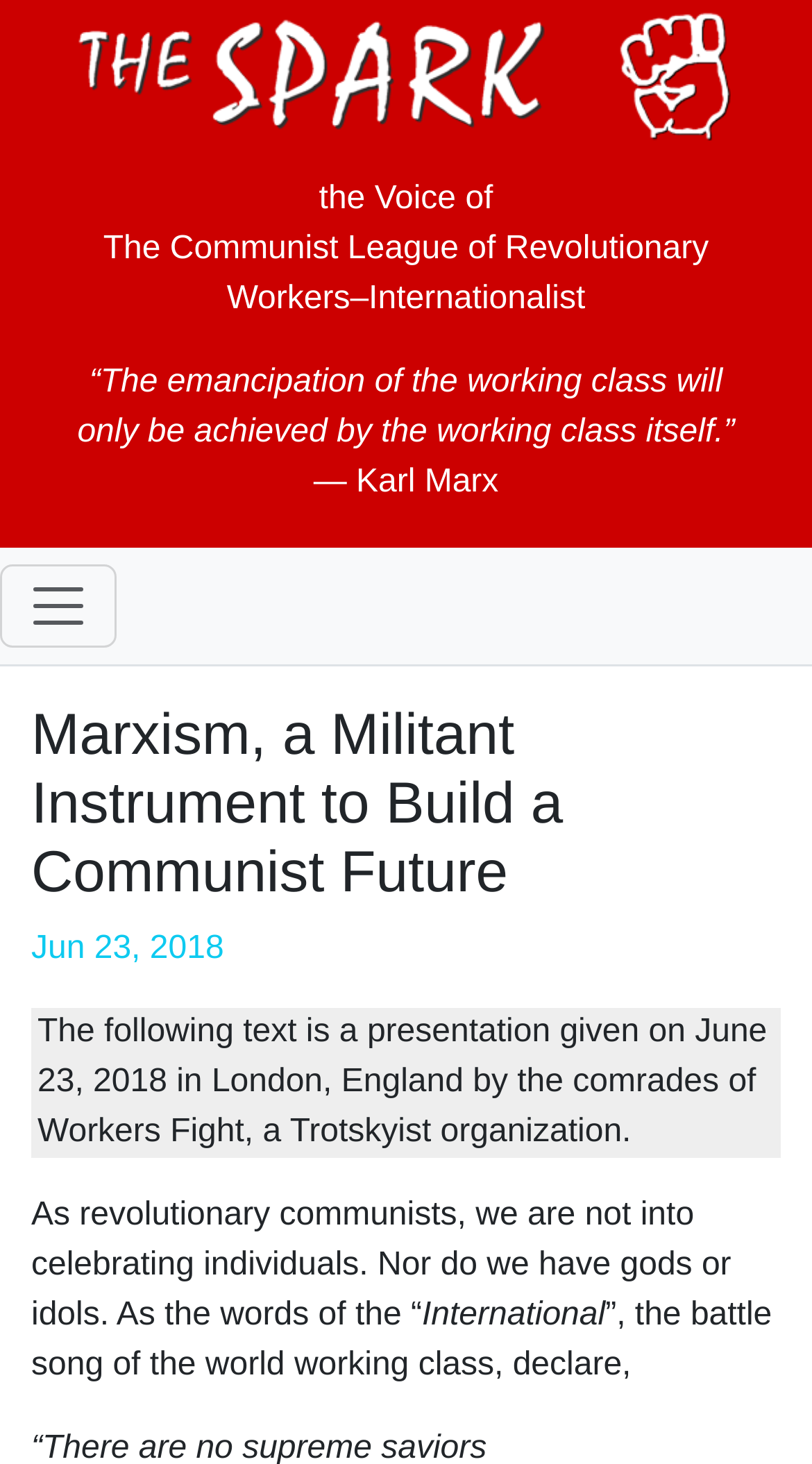Based on the visual content of the image, answer the question thoroughly: What is the date of the presentation?

I found the answer by looking at the StaticText element with the text 'Jun 23, 2018' which is located at [0.038, 0.636, 0.276, 0.66]. This text is likely to be the date of the presentation mentioned in the text.